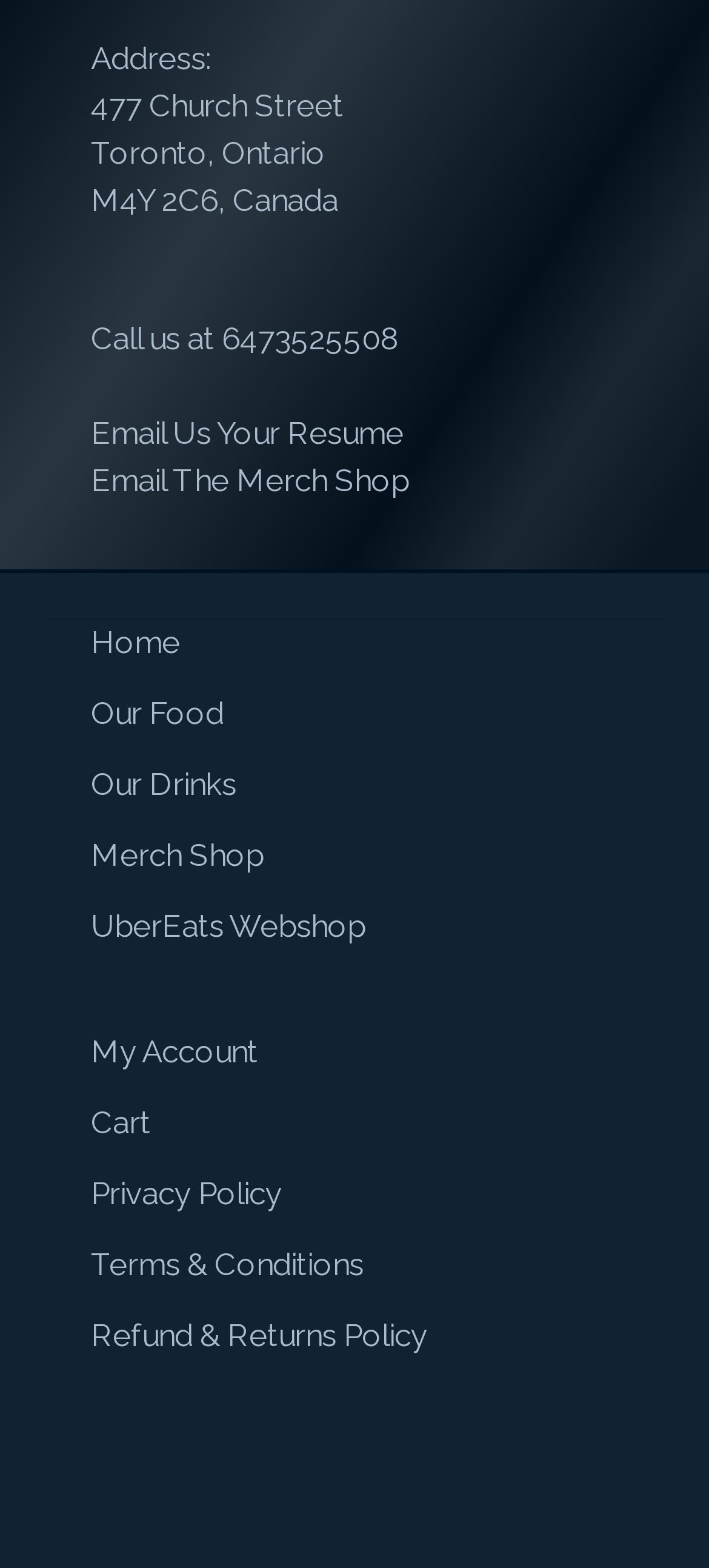Can you specify the bounding box coordinates of the area that needs to be clicked to fulfill the following instruction: "View cart"?

[0.128, 0.704, 0.213, 0.727]